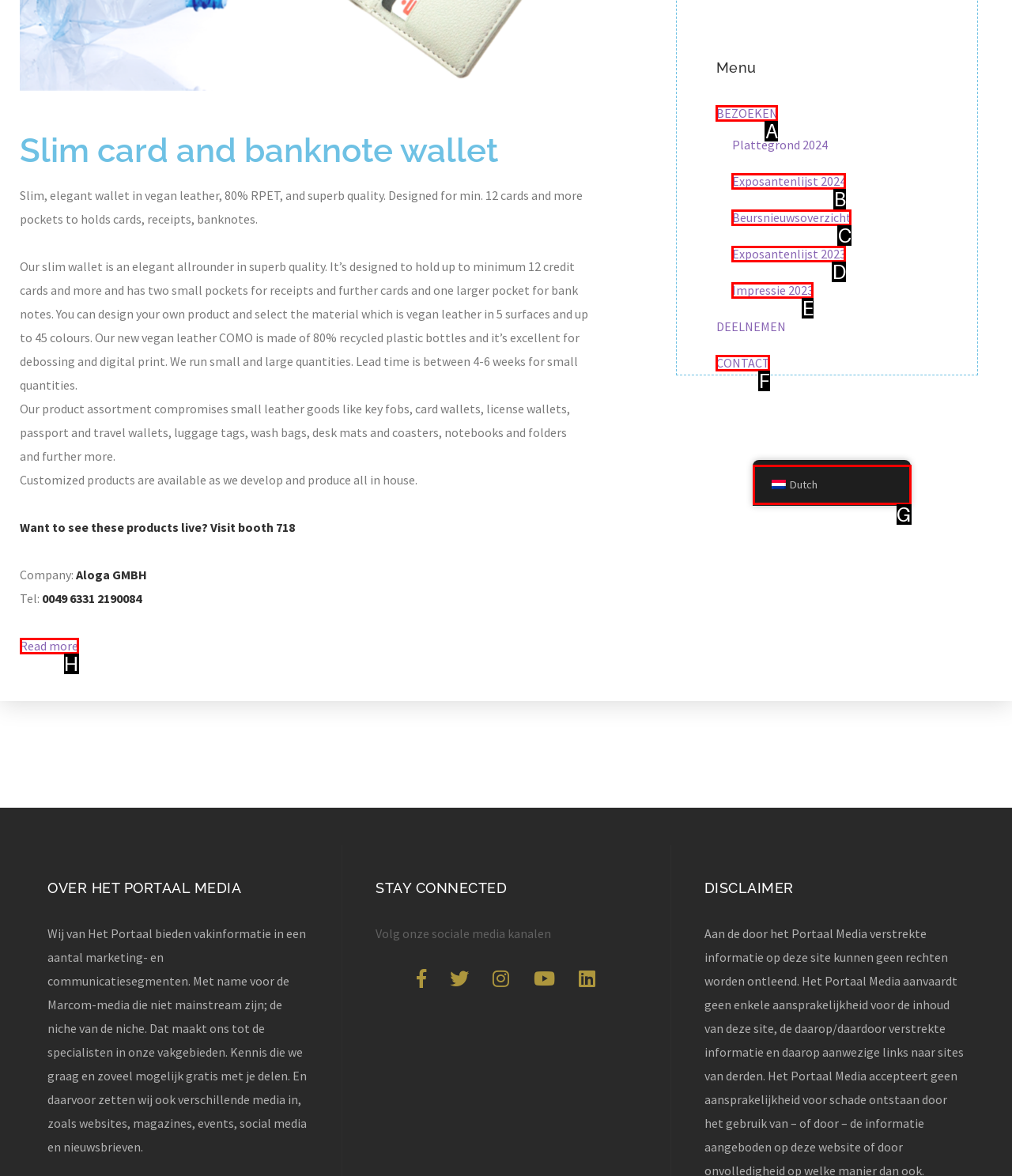Identify the HTML element that corresponds to the description: Dutch
Provide the letter of the matching option from the given choices directly.

G